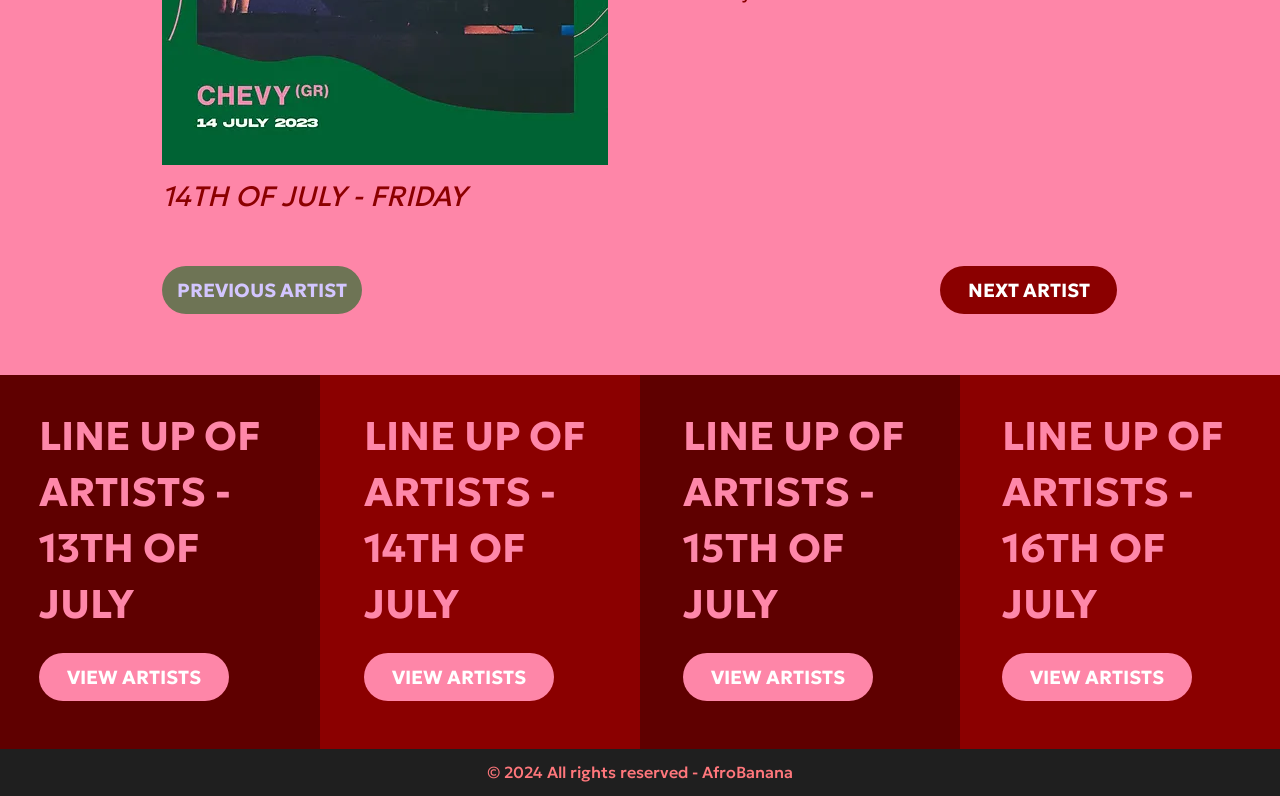Bounding box coordinates are to be given in the format (top-left x, top-left y, bottom-right x, bottom-right y). All values must be floating point numbers between 0 and 1. Provide the bounding box coordinate for the UI element described as: AfroBanana

[0.548, 0.958, 0.619, 0.983]